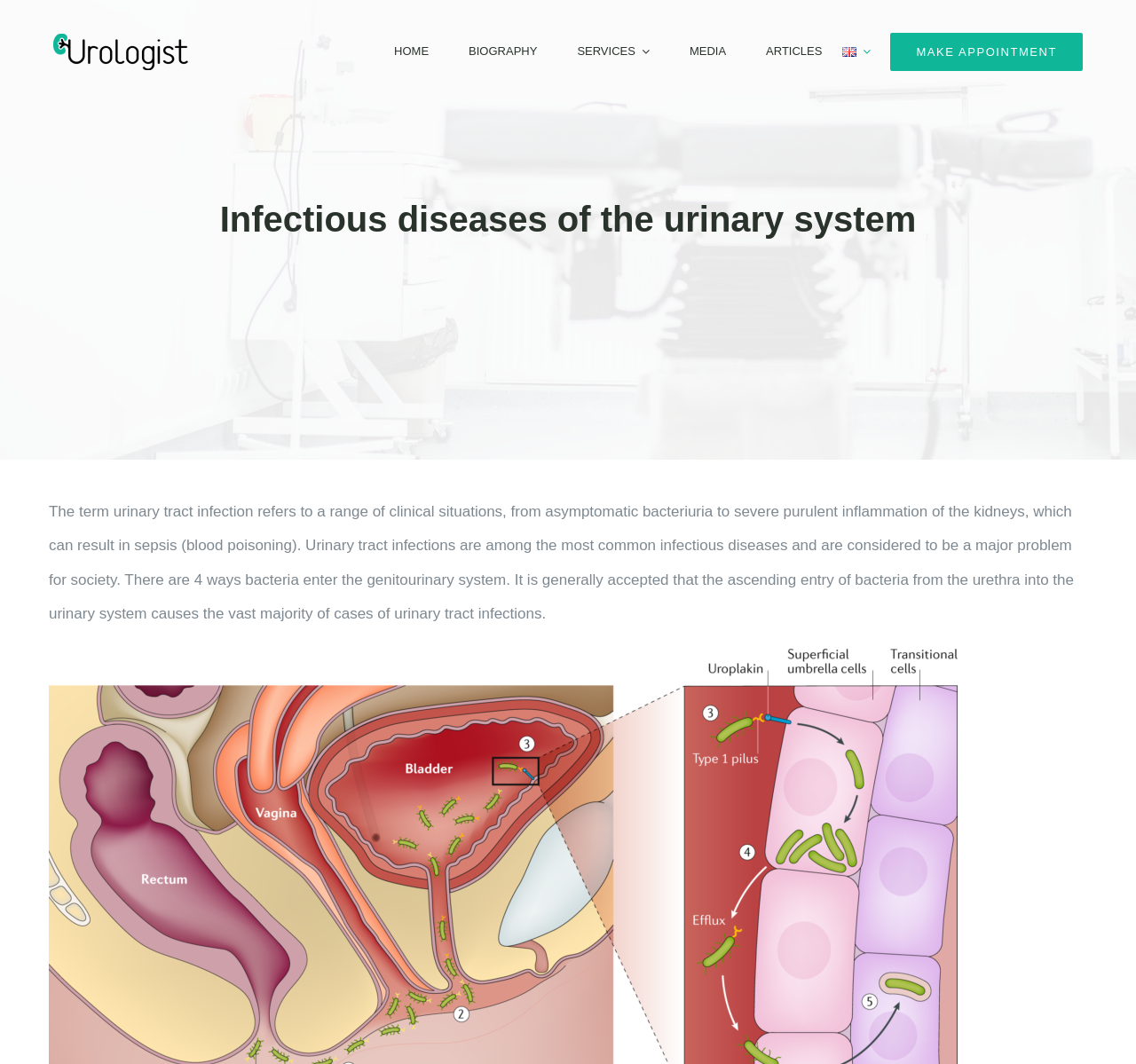Offer a thorough description of the webpage.

The webpage is about infectious diseases of the urinary system, specifically urinary tract infections. At the top left corner, there is a logo of "urologist.am" with a link to the homepage. Next to the logo, there is a navigation menu with links to "HOME", "BIOGRAPHY", "SERVICES", "MEDIA", "ARTICLES", and "MAKE APPOINTMENT". The navigation menu spans across the top of the page.

Below the navigation menu, there is a page title bar that takes up the full width of the page. Within the page title bar, there is a heading that reads "Infectious diseases of the urinary system". 

Below the page title bar, there is a block of text that summarizes the topic of urinary tract infections. The text explains that urinary tract infections refer to a range of clinical situations, from asymptomatic bacteriuria to severe purulent inflammation of the kidneys, which can result in sepsis. It also mentions that urinary tract infections are among the most common infectious diseases and are considered a major problem for society. The text further explains that there are 4 ways bacteria enter the genitourinary system, and that the ascending entry of bacteria from the urethra into the urinary system causes the vast majority of cases of urinary tract infections.